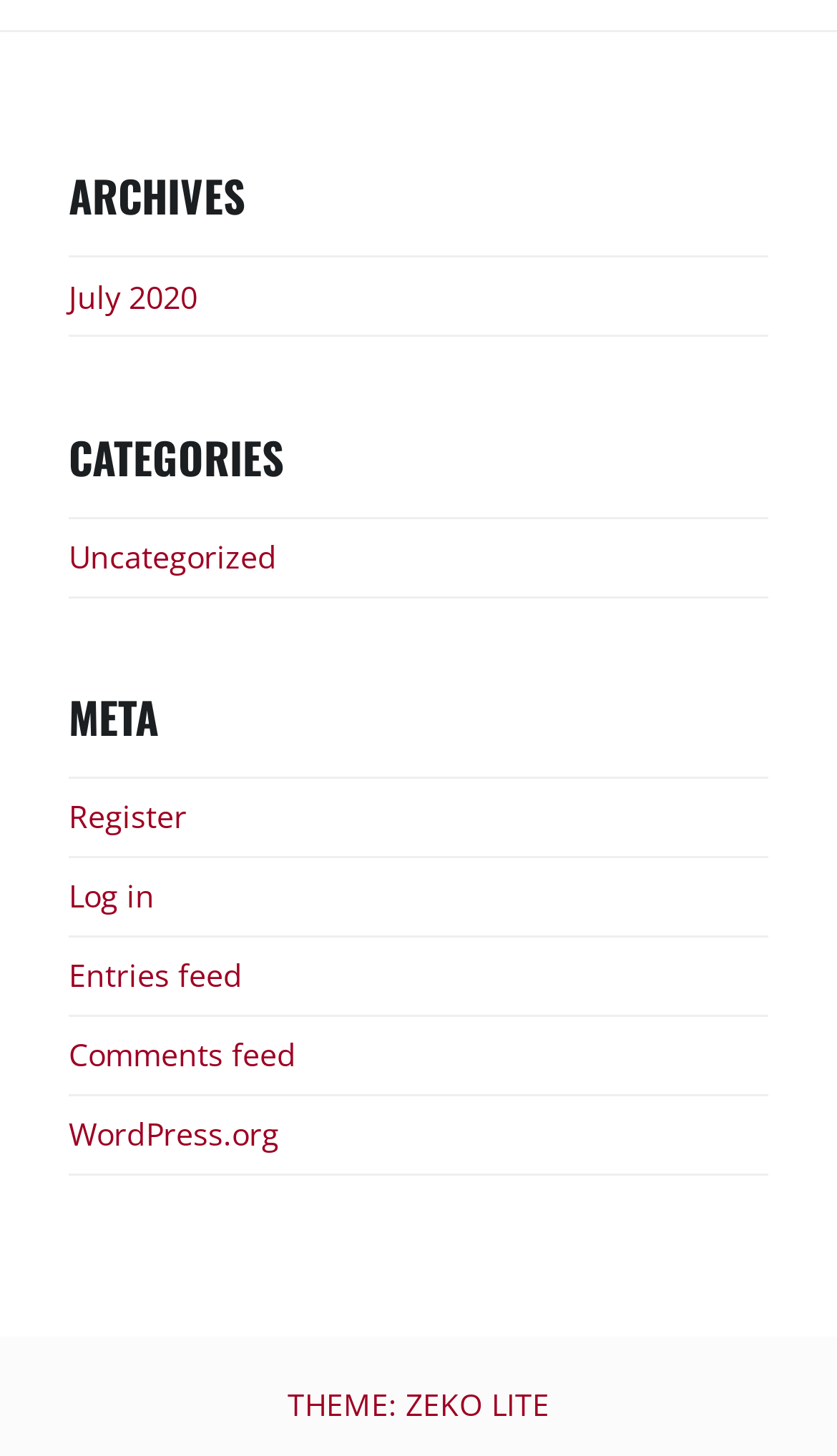Given the description "WordPress.org", determine the bounding box of the corresponding UI element.

[0.082, 0.765, 0.333, 0.796]